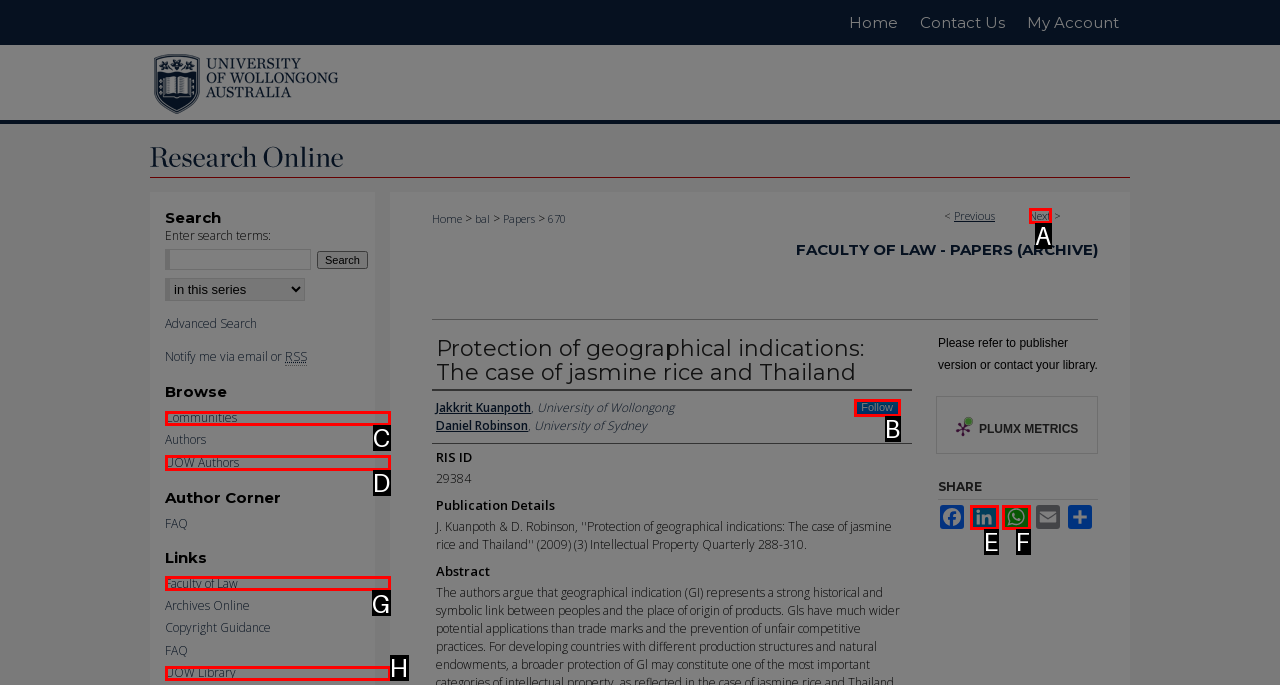To complete the instruction: Browse communities, which HTML element should be clicked?
Respond with the option's letter from the provided choices.

C